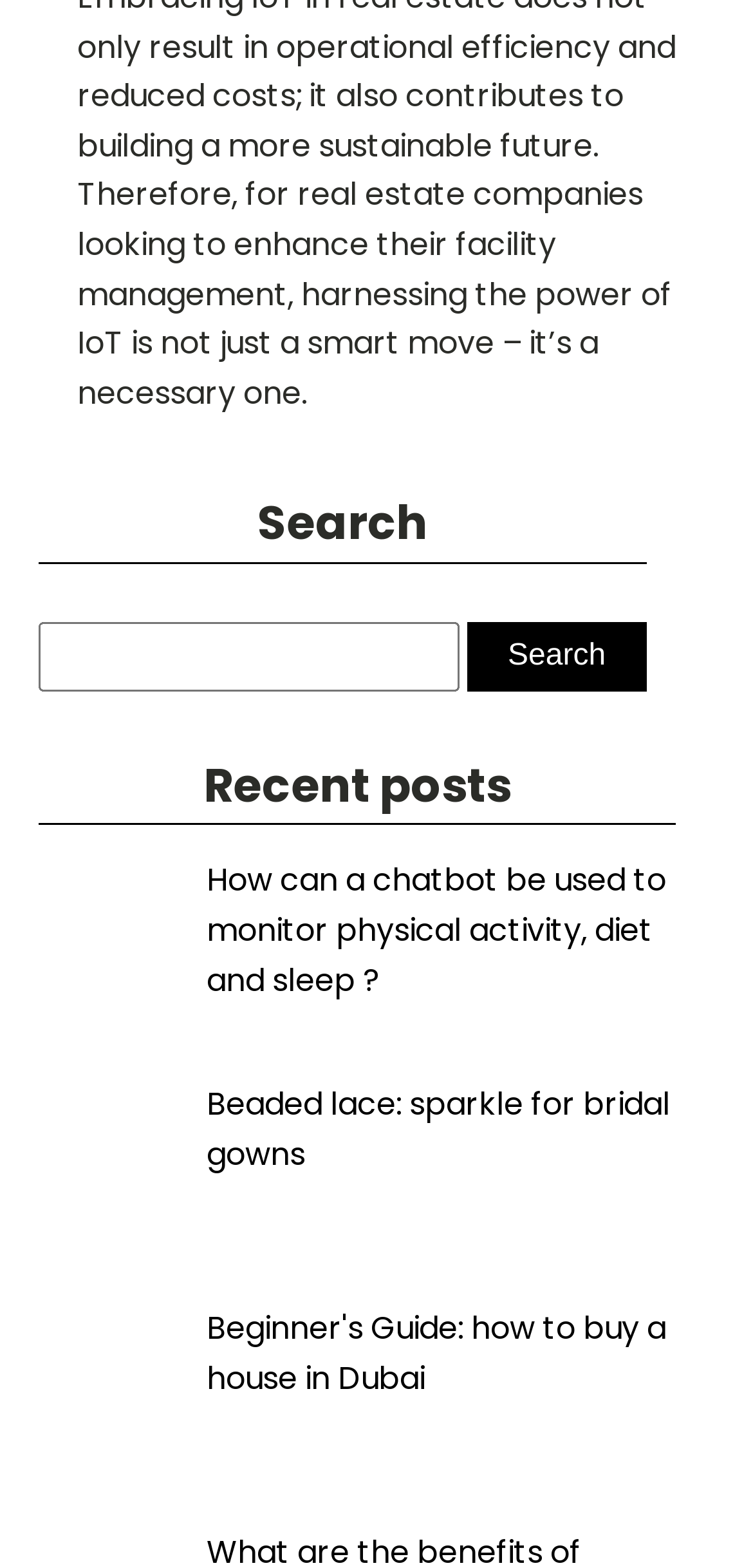Please provide a comprehensive answer to the question based on the screenshot: What is the purpose of the textbox?

The textbox is located next to the 'Search for:' label and has a 'Search' button beside it, indicating that it is used to input search queries.